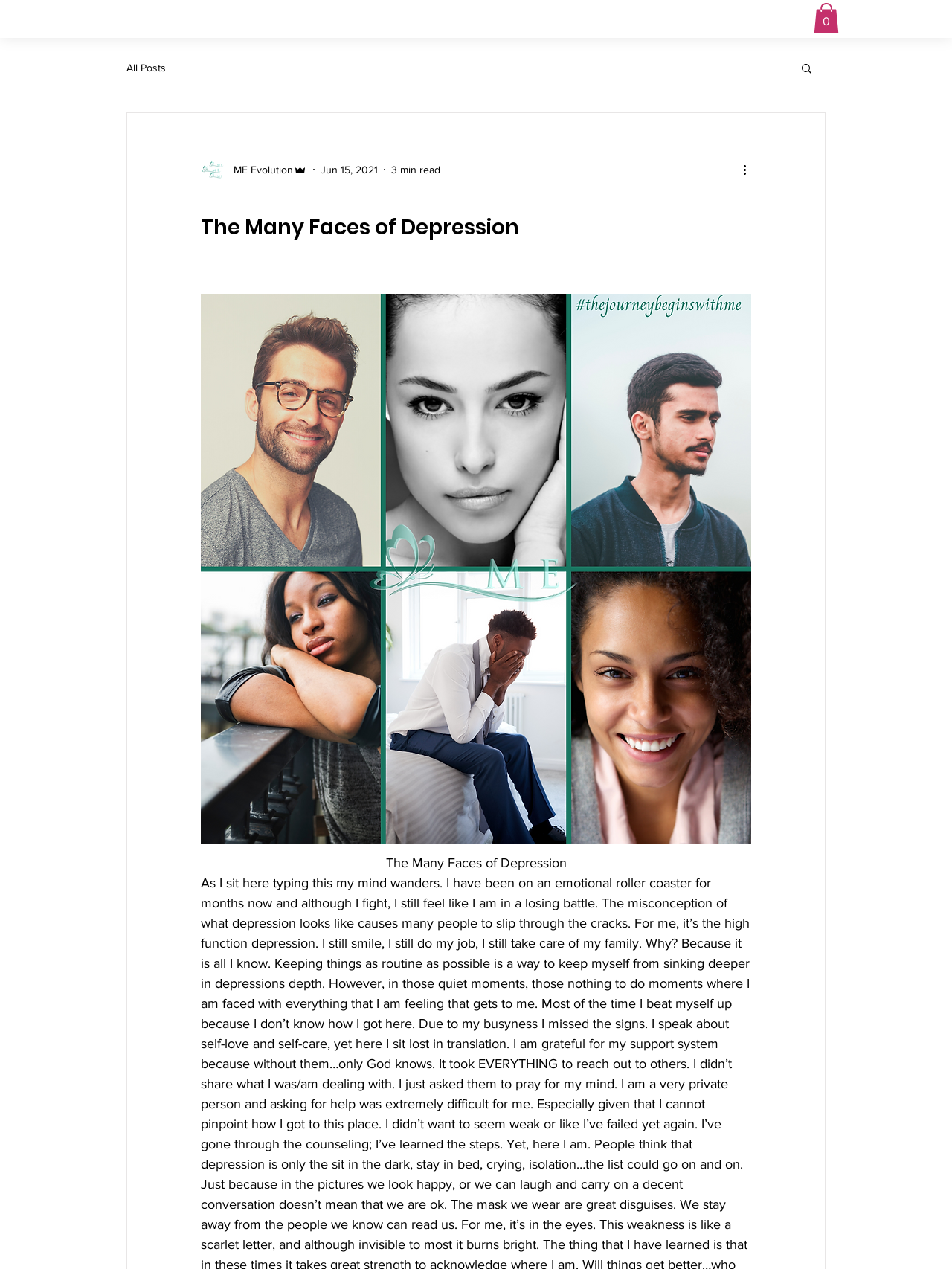What is the purpose of the button with a search icon?
Offer a detailed and exhaustive answer to the question.

The purpose of the button with a search icon can be inferred from the image inside the button, which is a common icon for search functionality.